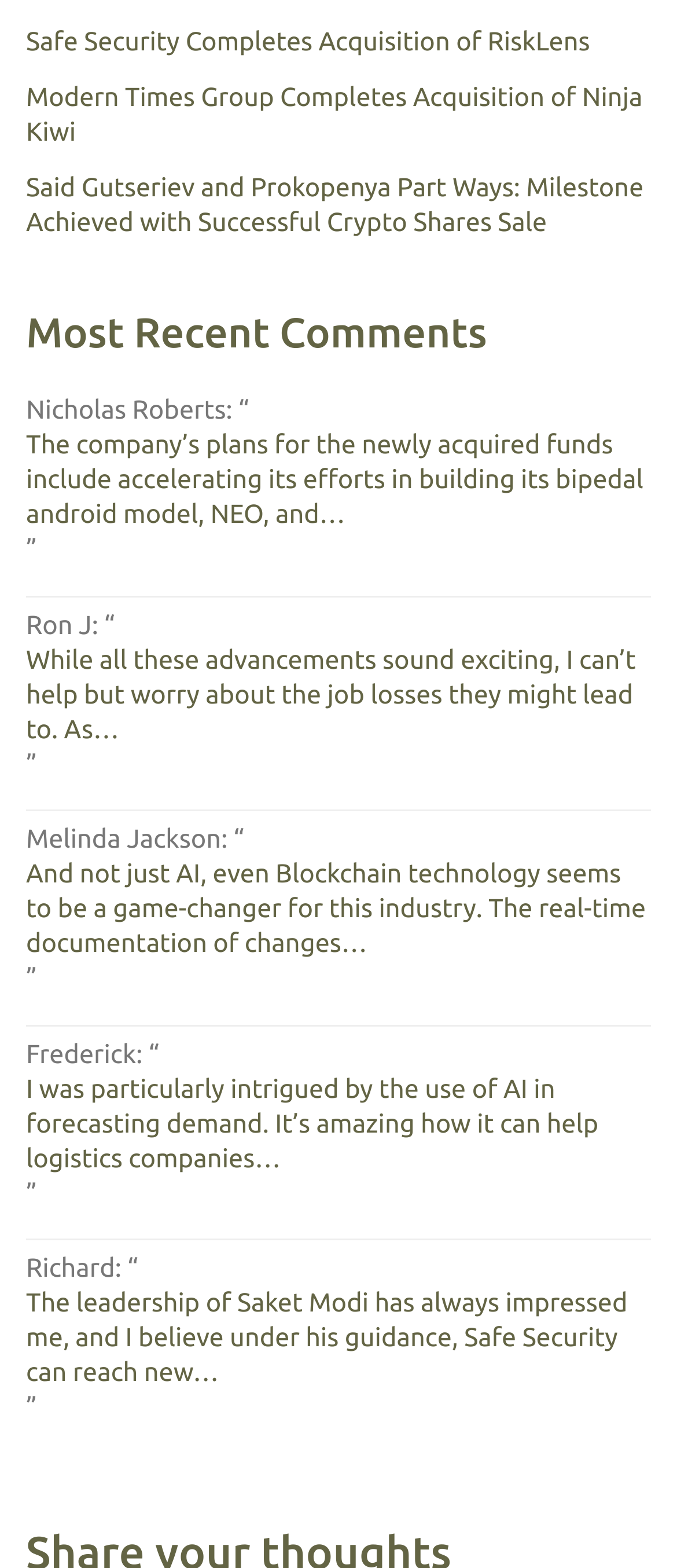How many links are there in the comments section?
Using the image, answer in one word or phrase.

5